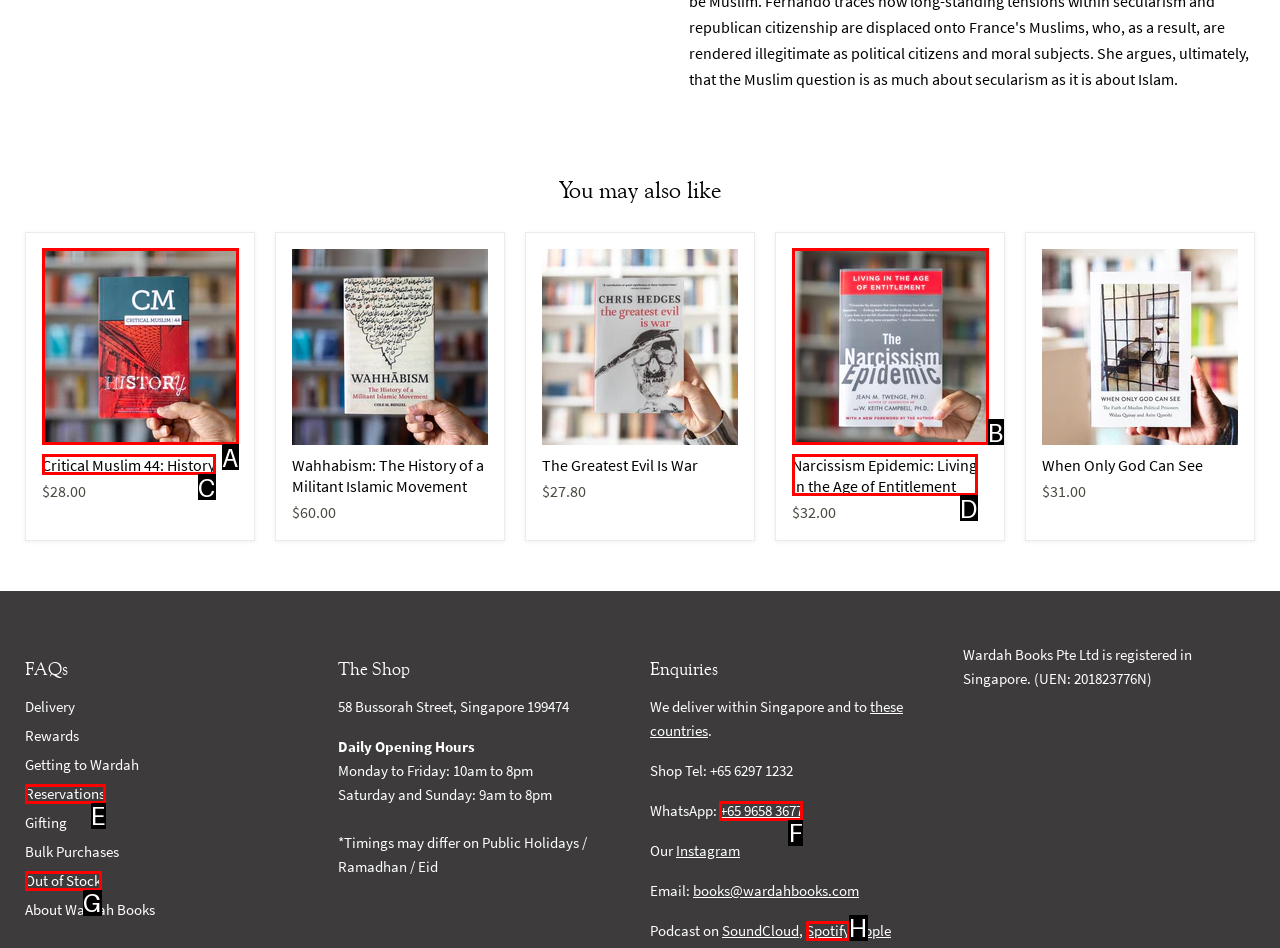Identify the correct letter of the UI element to click for this task: Contact via WhatsApp
Respond with the letter from the listed options.

F